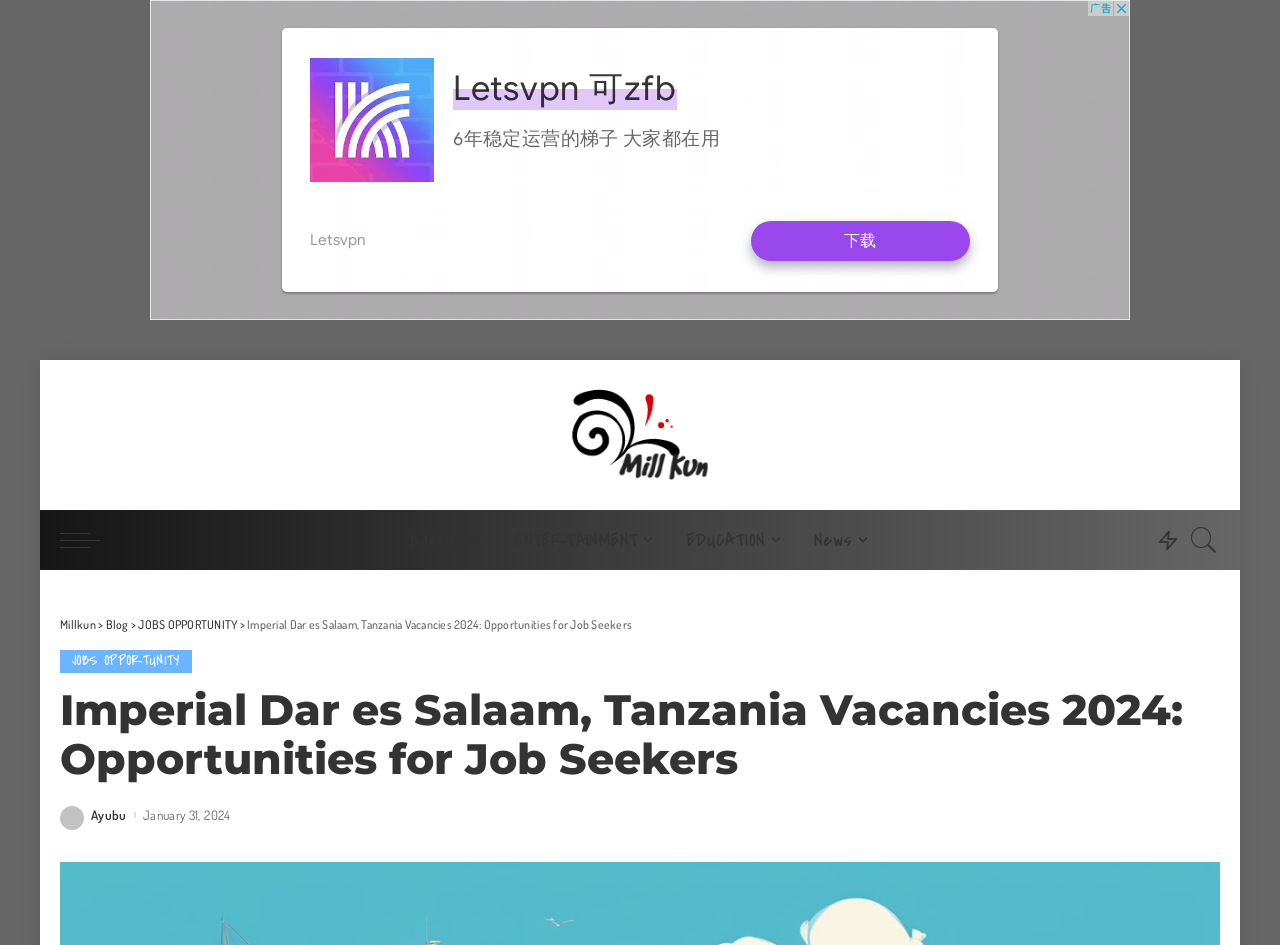Bounding box coordinates are specified in the format (top-left x, top-left y, bottom-right x, bottom-right y). All values are floating point numbers bounded between 0 and 1. Please provide the bounding box coordinate of the region this sentence describes: JOBS OPPORTUNITY

[0.108, 0.314, 0.186, 0.33]